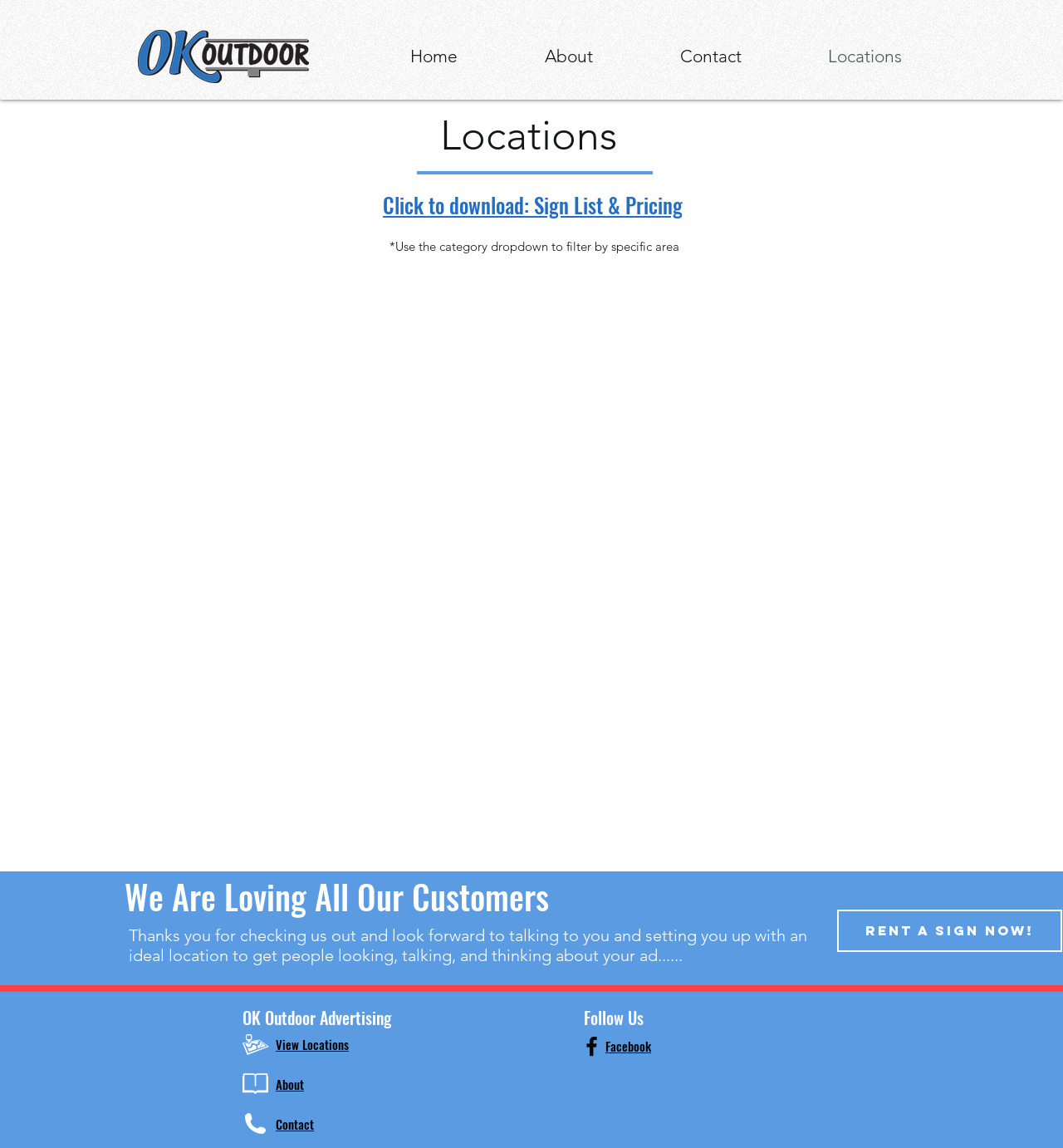Please locate the bounding box coordinates for the element that should be clicked to achieve the following instruction: "Download the Sign List & Pricing". Ensure the coordinates are given as four float numbers between 0 and 1, i.e., [left, top, right, bottom].

[0.36, 0.165, 0.642, 0.192]